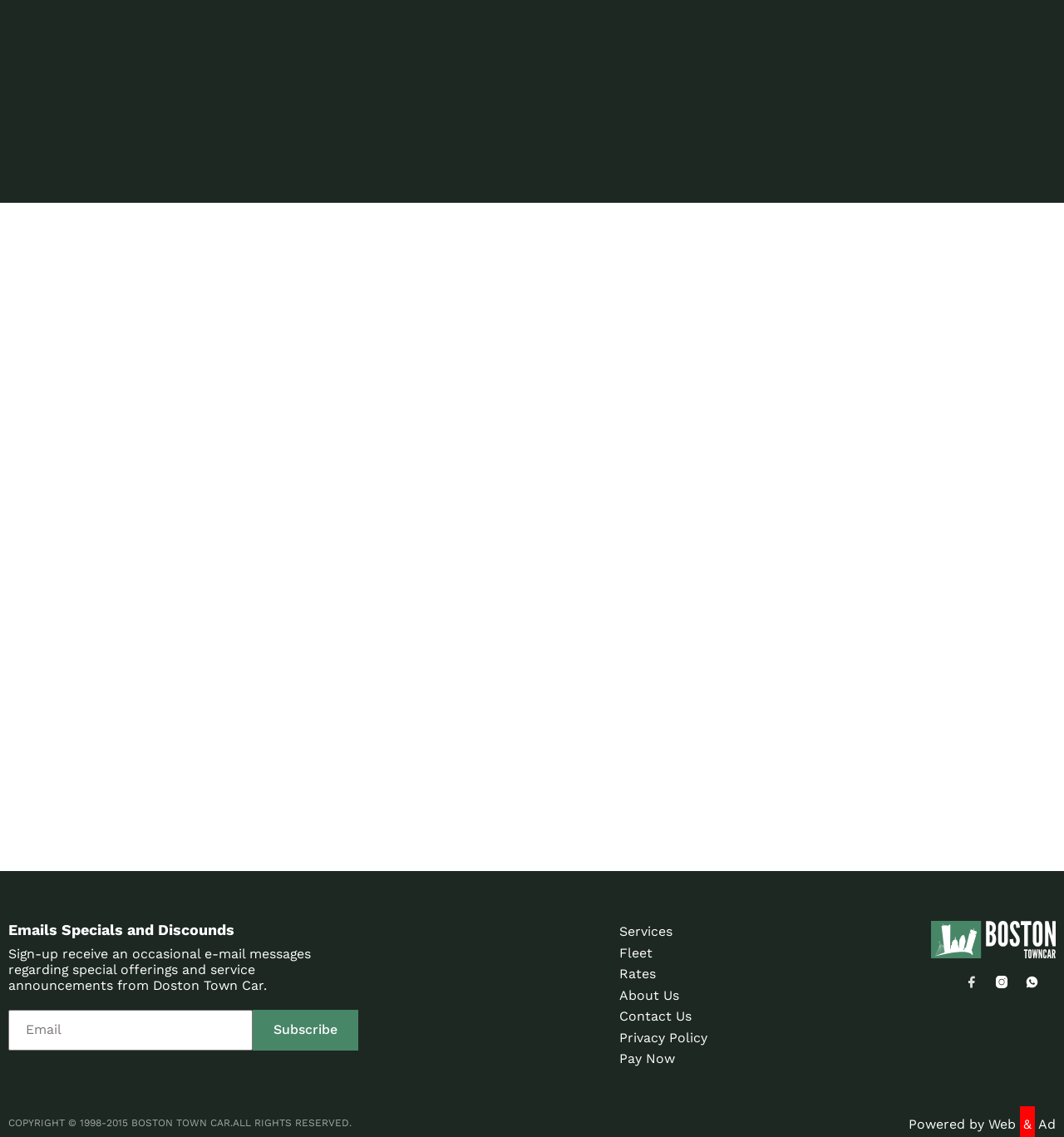What is the copyright year range?
Carefully examine the image and provide a detailed answer to the question.

The copyright year range is 1998-2015, as indicated by the static text 'COPYRIGHT © 1998-2015 BOSTON TOWN CAR.ALL RIGHTS RESERVED.'